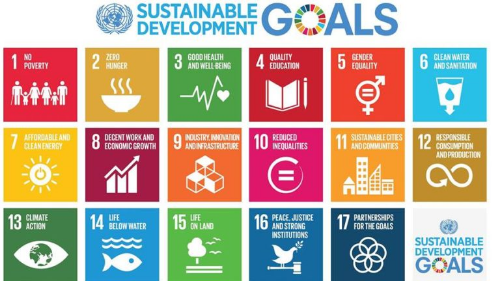Answer the following inquiry with a single word or phrase:
What is the target year for achieving the SDGs?

2030